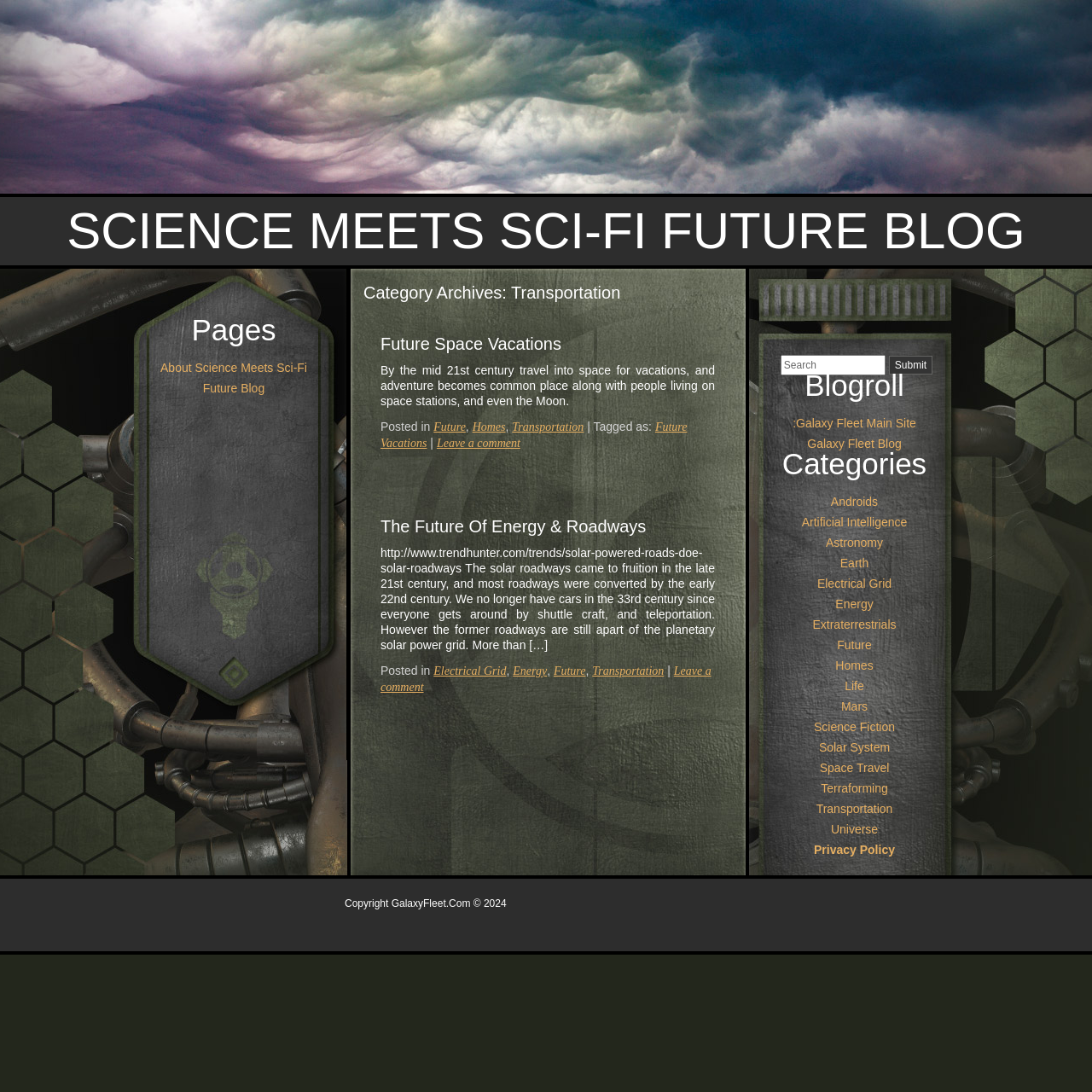Determine the bounding box coordinates of the region I should click to achieve the following instruction: "Read about Future Space Vacations". Ensure the bounding box coordinates are four float numbers between 0 and 1, i.e., [left, top, right, bottom].

[0.348, 0.306, 0.514, 0.323]